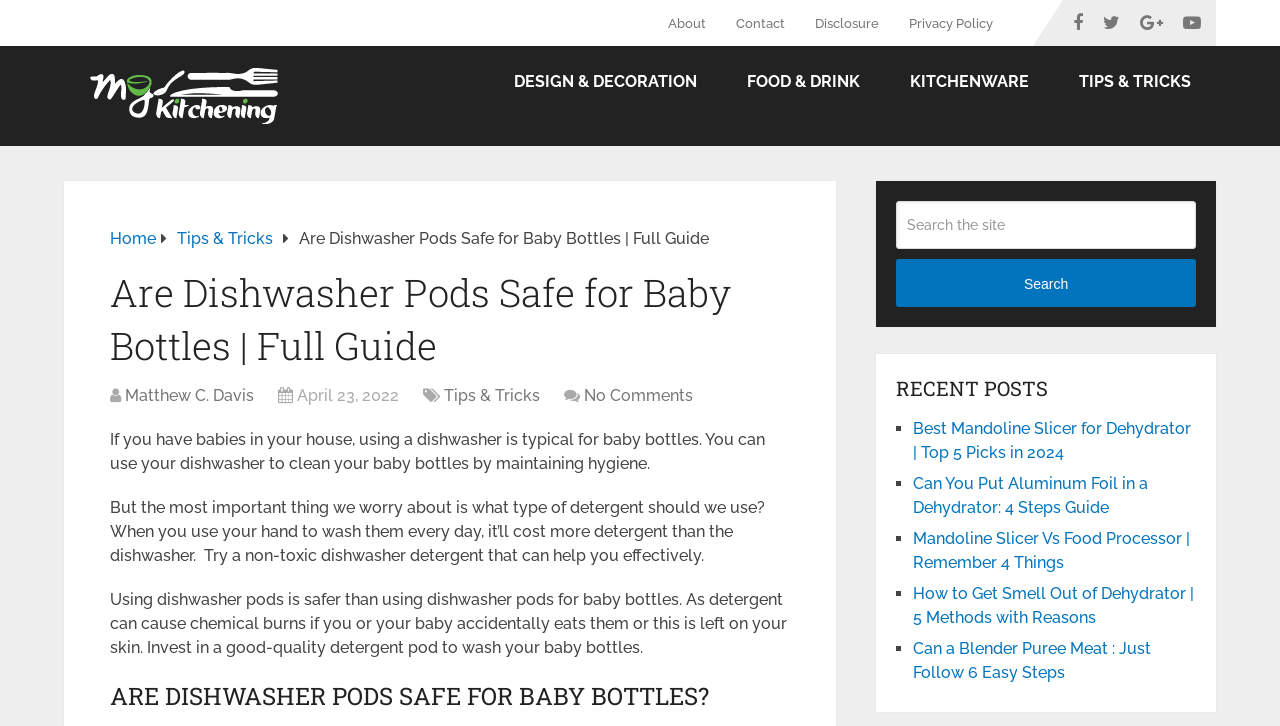Use a single word or phrase to respond to the question:
Who wrote the article?

Matthew C. Davis